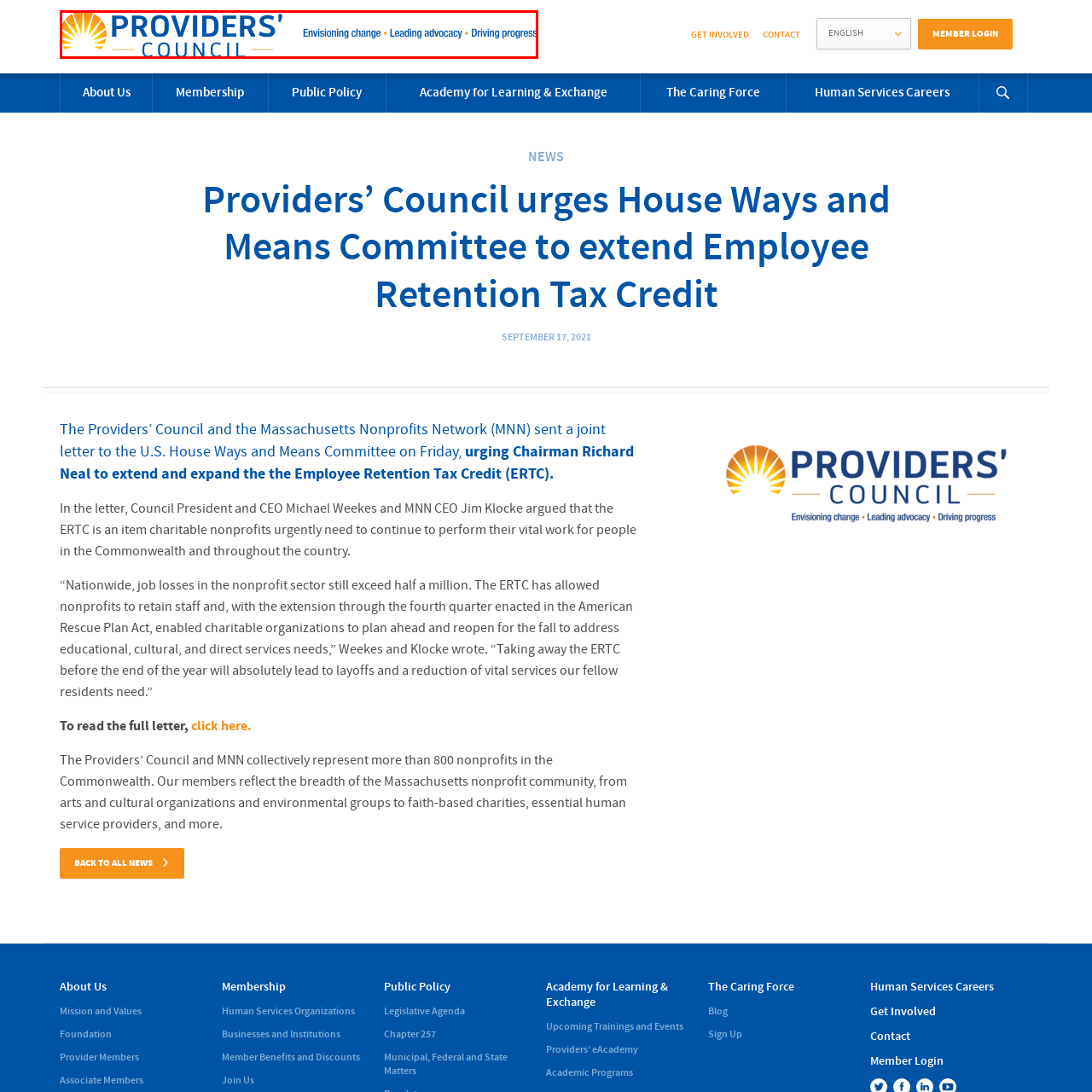Provide a detailed narrative of the image inside the red-bordered section.

The image features the logo of the Providers' Council, which highlights its commitment to advocating for the nonprofit sector. The logo showcases a stylized sunburst design in vibrant orange and yellow hues, symbolizing hope and positivity. To the right, the words "PROVIDERS' COUNCIL" are prominently displayed in a bold blue font, emphasizing the organization's identity. Below the name, three phrases—“Envisioning change,” “Leading advocacy,” and “Driving progress”—capture the mission and goals of the Council, reflecting its dedication to supporting and advancing the needs of charitable nonprofits. This visual representation encapsulates the organization’s spirit of leadership and community engagement.